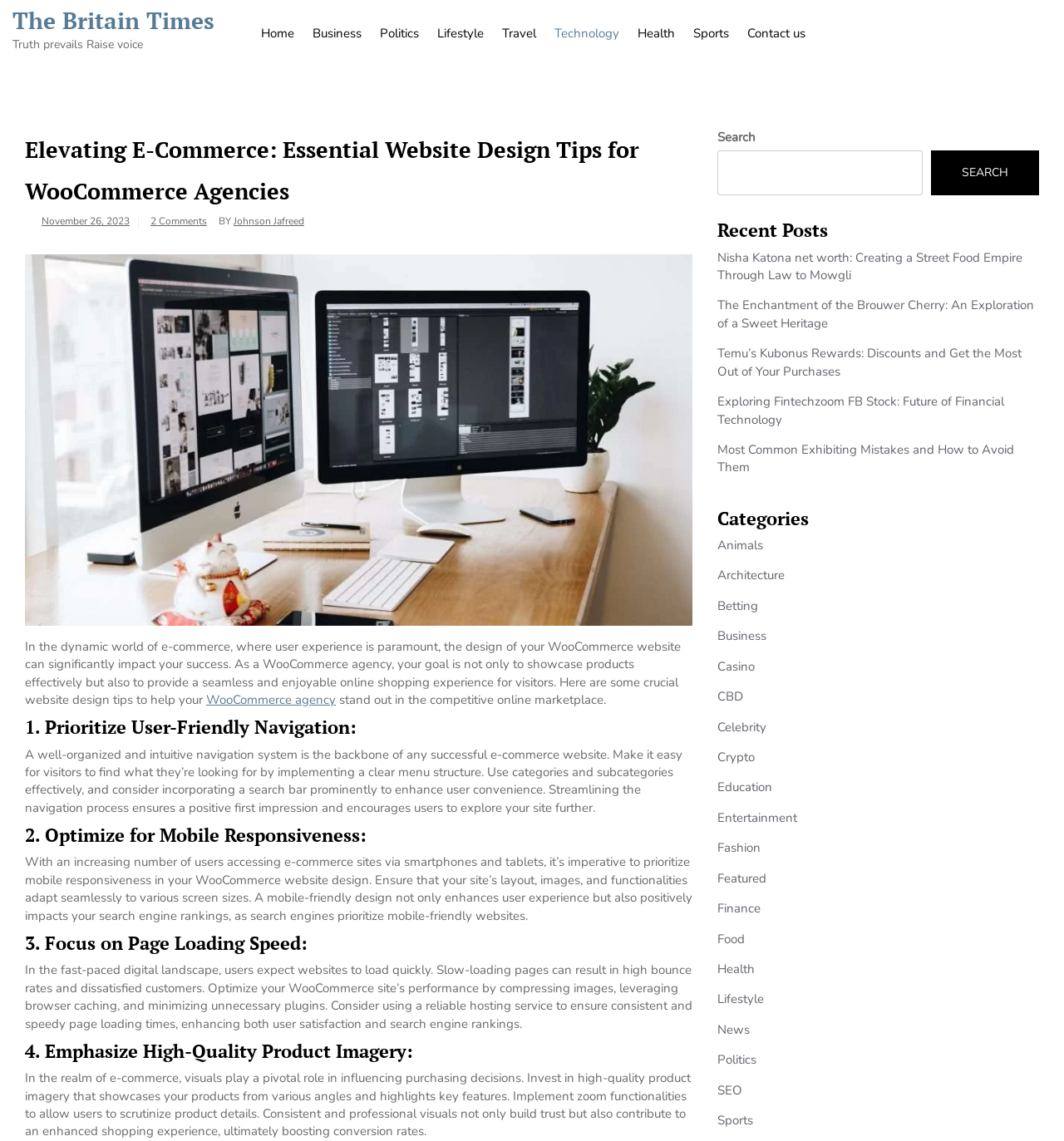Select the bounding box coordinates of the element I need to click to carry out the following instruction: "Search for something".

[0.674, 0.113, 0.977, 0.171]